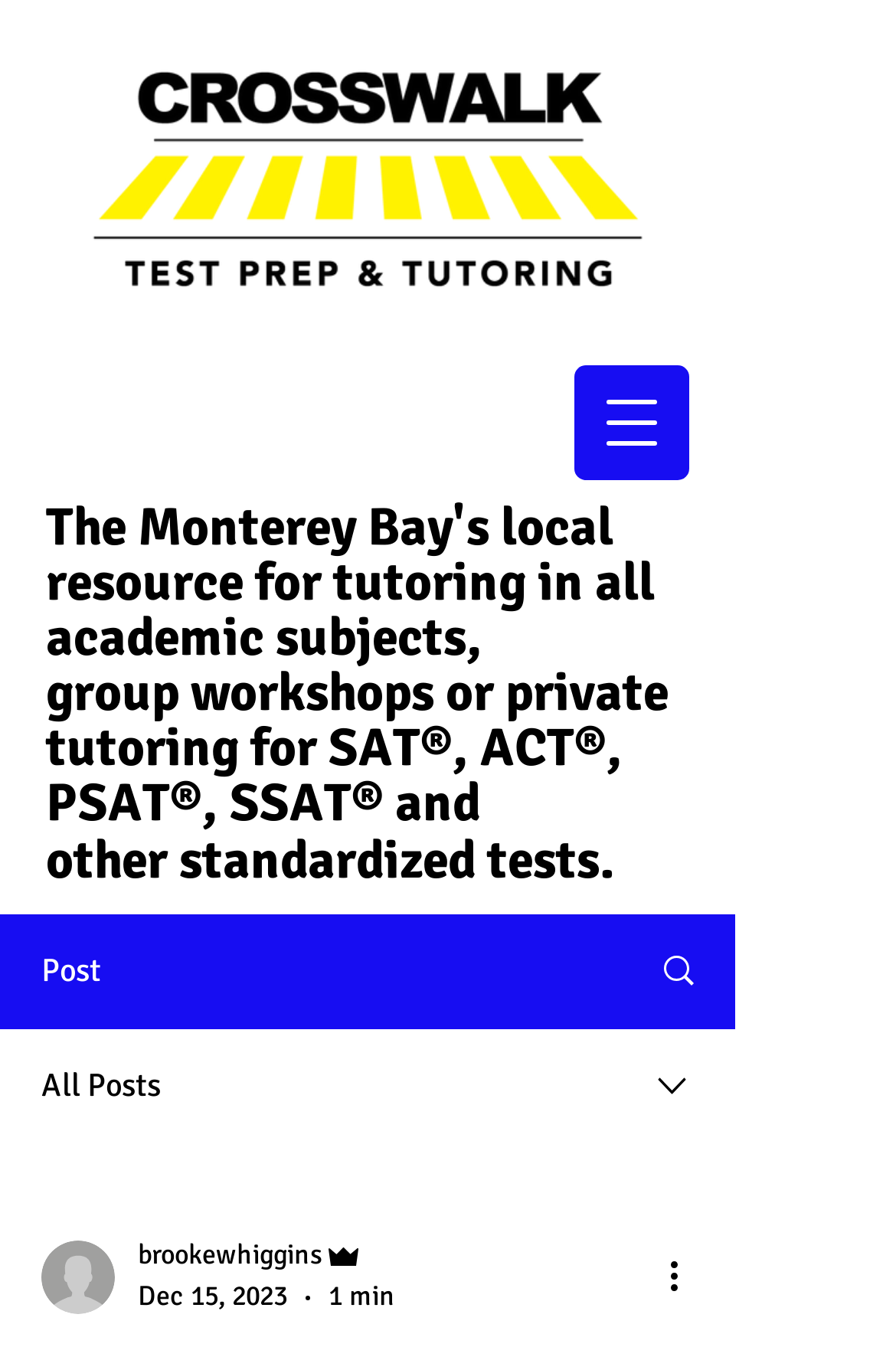Locate and extract the headline of this webpage.

New SAT: Easy Math Practice You Must Do